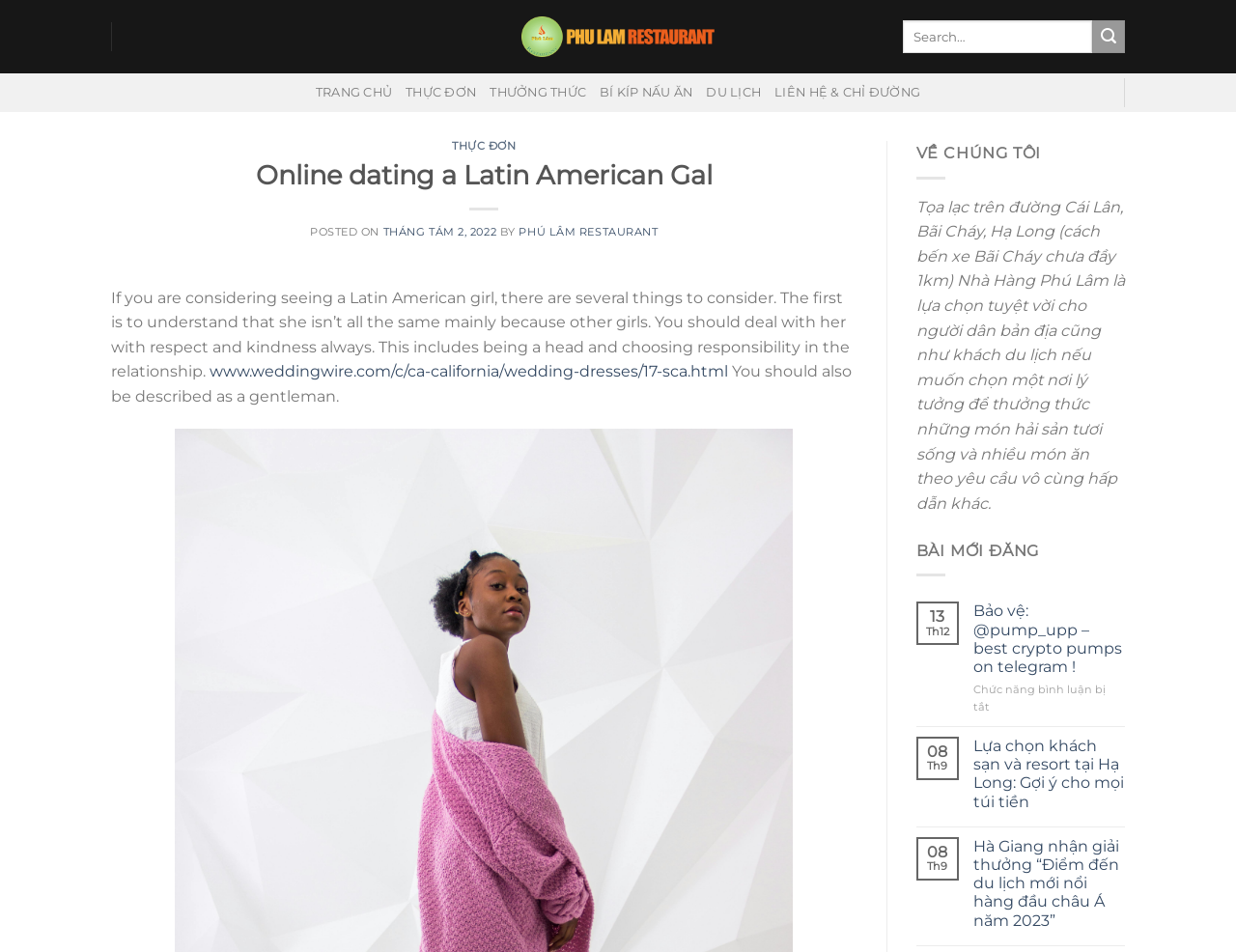What is the location of the restaurant?
Give a detailed response to the question by analyzing the screenshot.

The location of the restaurant can be found in the 'VỀ CHÚNG TÔI' section of the webpage, where it says 'Tọa lạc trên đường Cái Lân, Bãi Cháy, Hạ Long (cách bến xe Bãi Cháy chưa đầy 1km) Nhà Hàng Phú Lâm là lựa chọn tuyệt vời cho người dân bản địa cũng như khách du lịch nếu muốn chọn một nơi lý tưởng để thưởng thức những món hải sản tươi sống và nhiều món ăn theo yêu cầu vô cùng hấp dẫn khác.'.